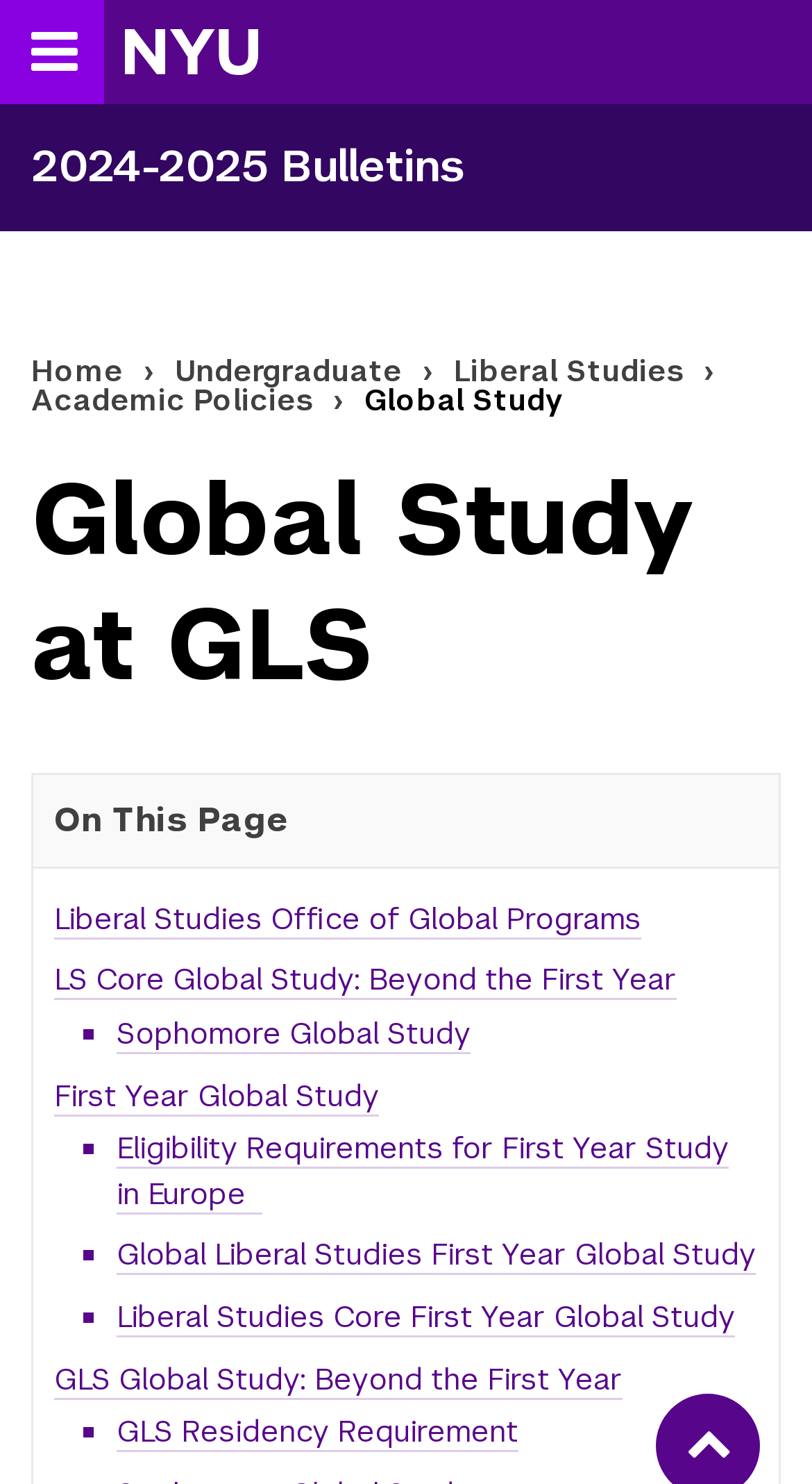Please locate the bounding box coordinates of the element that should be clicked to complete the given instruction: "Learn about Liberal Studies Office of Global Programs".

[0.067, 0.606, 0.79, 0.633]